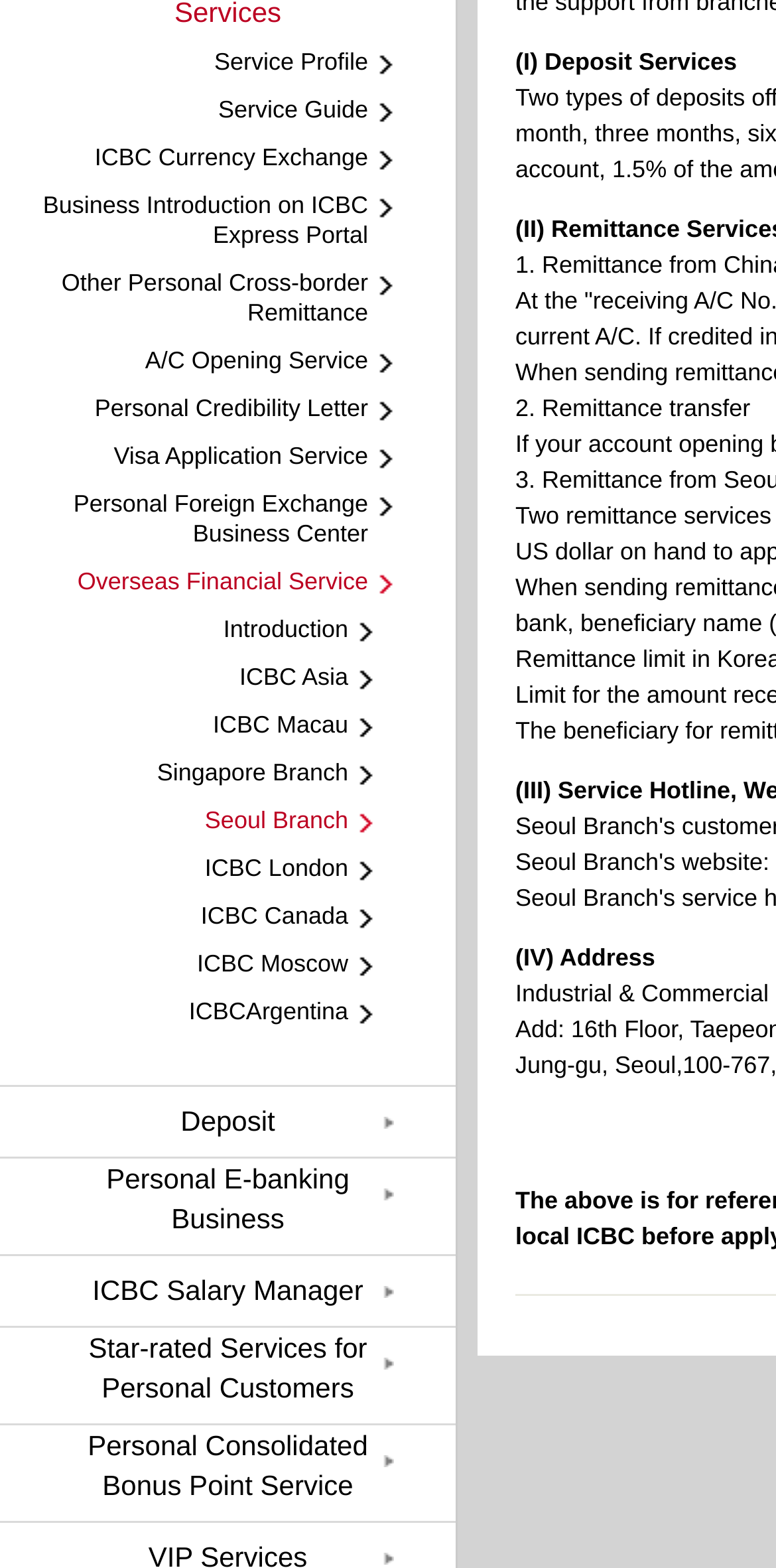What is the name of the overseas financial service?
Using the image, respond with a single word or phrase.

Overseas Financial Service